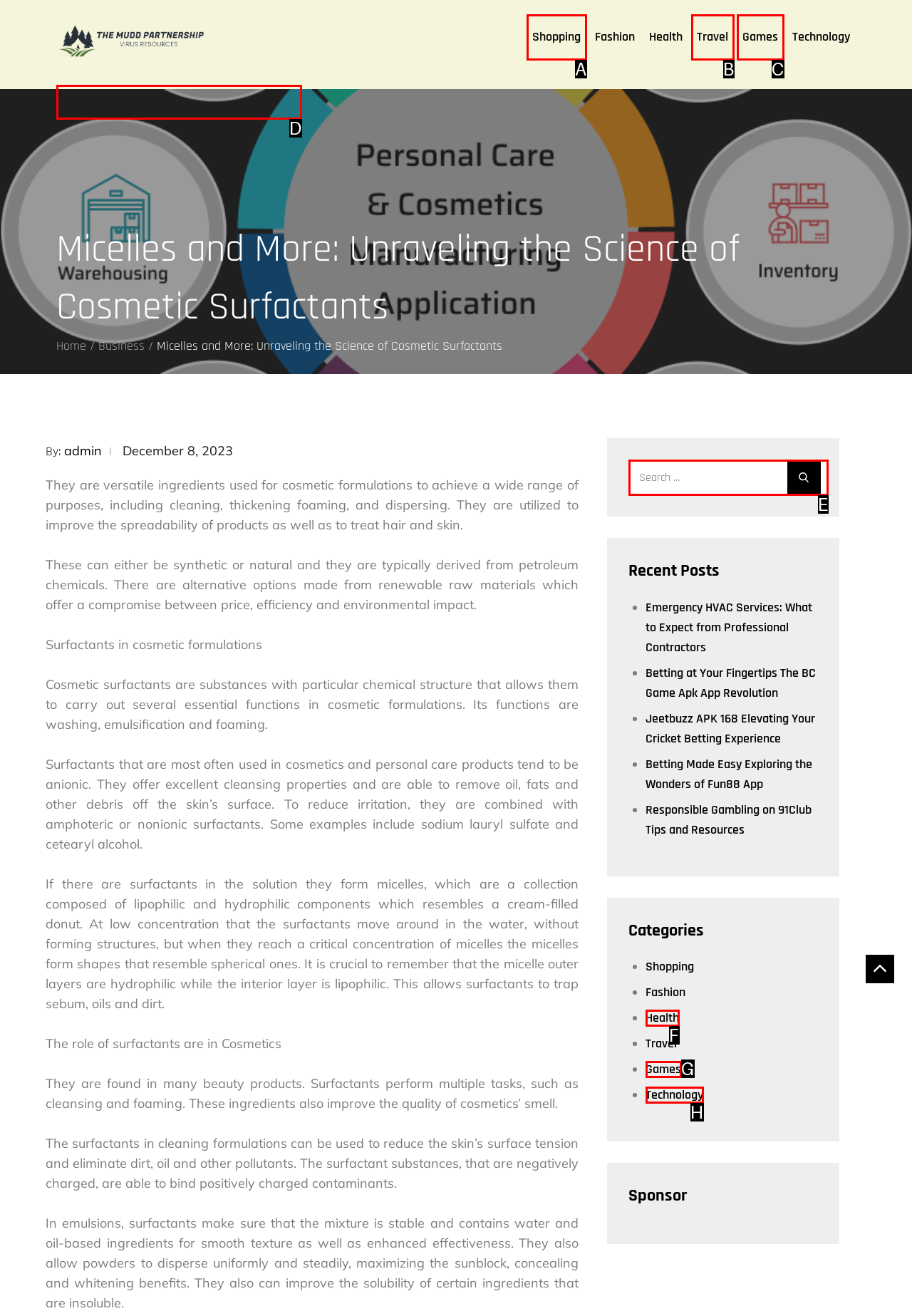Using the element description: Games, select the HTML element that matches best. Answer with the letter of your choice.

C